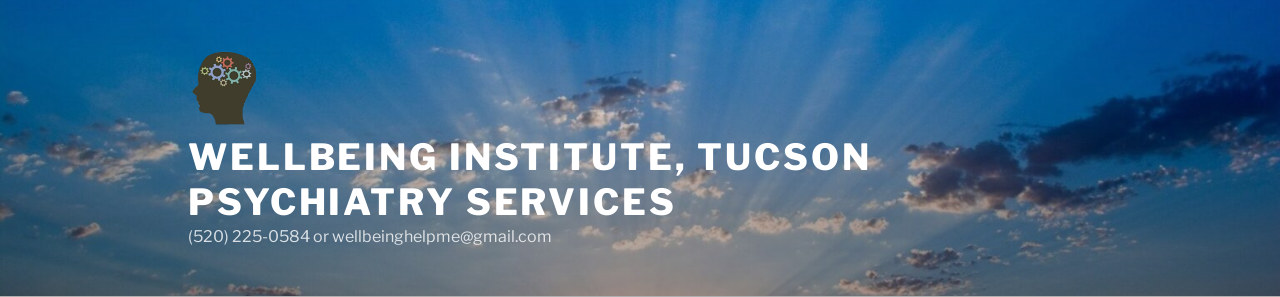What type of information is provided below the institute's name?
Please respond to the question thoroughly and include all relevant details.

Below the institute's name, the contact information is provided, including a phone number and an email address for inquiries, making it easy for potential clients to get in touch with the institute.